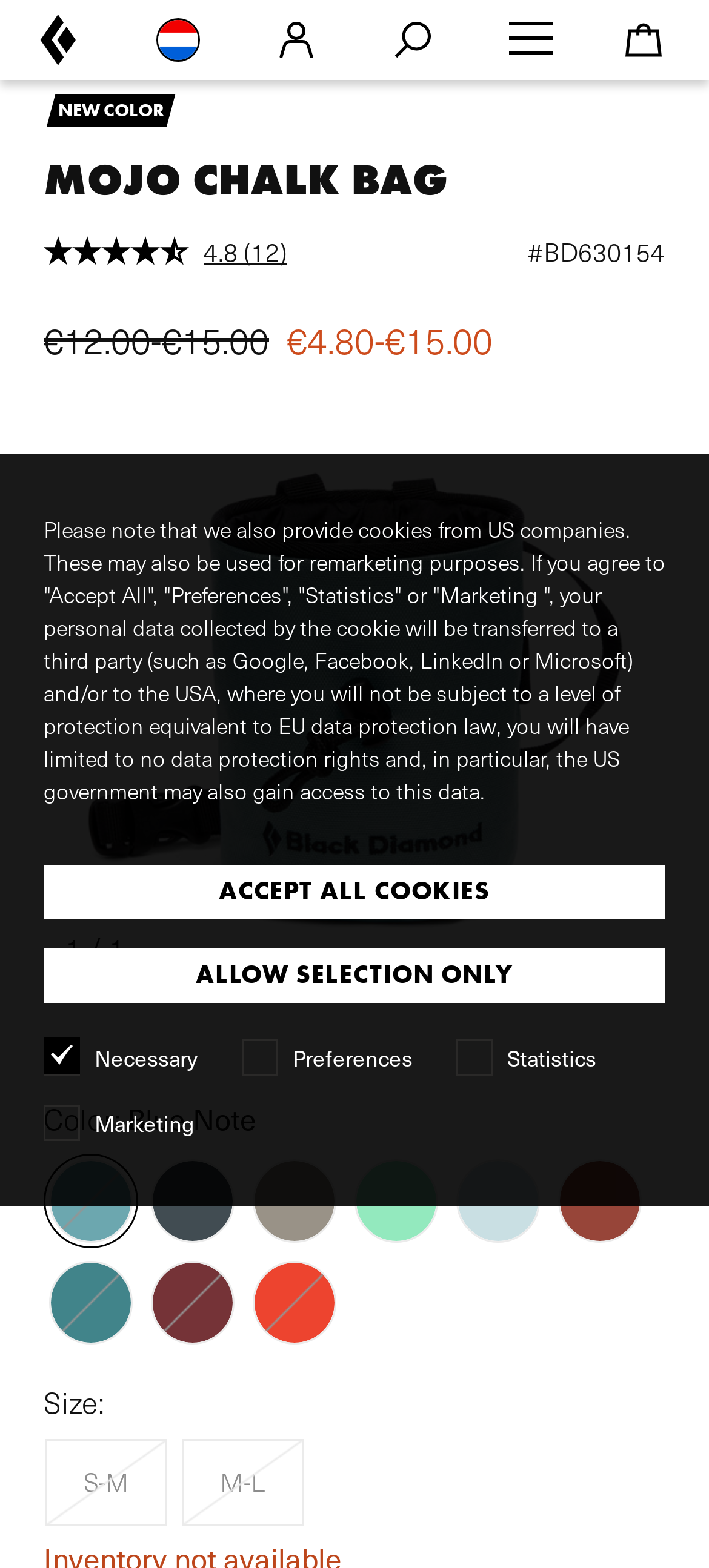Based on the image, provide a detailed and complete answer to the question: 
What are the available colors for the chalk bag?

The available colors for the chalk bag can be determined by looking at the list of colors on the webpage. The colors are listed as options for the user to select, and they include Blue Note, Carbon, Moonstone, Foam Green, Glacier Blue, Burnt Sienna, Caspian, Dark Crimson, and Octane.